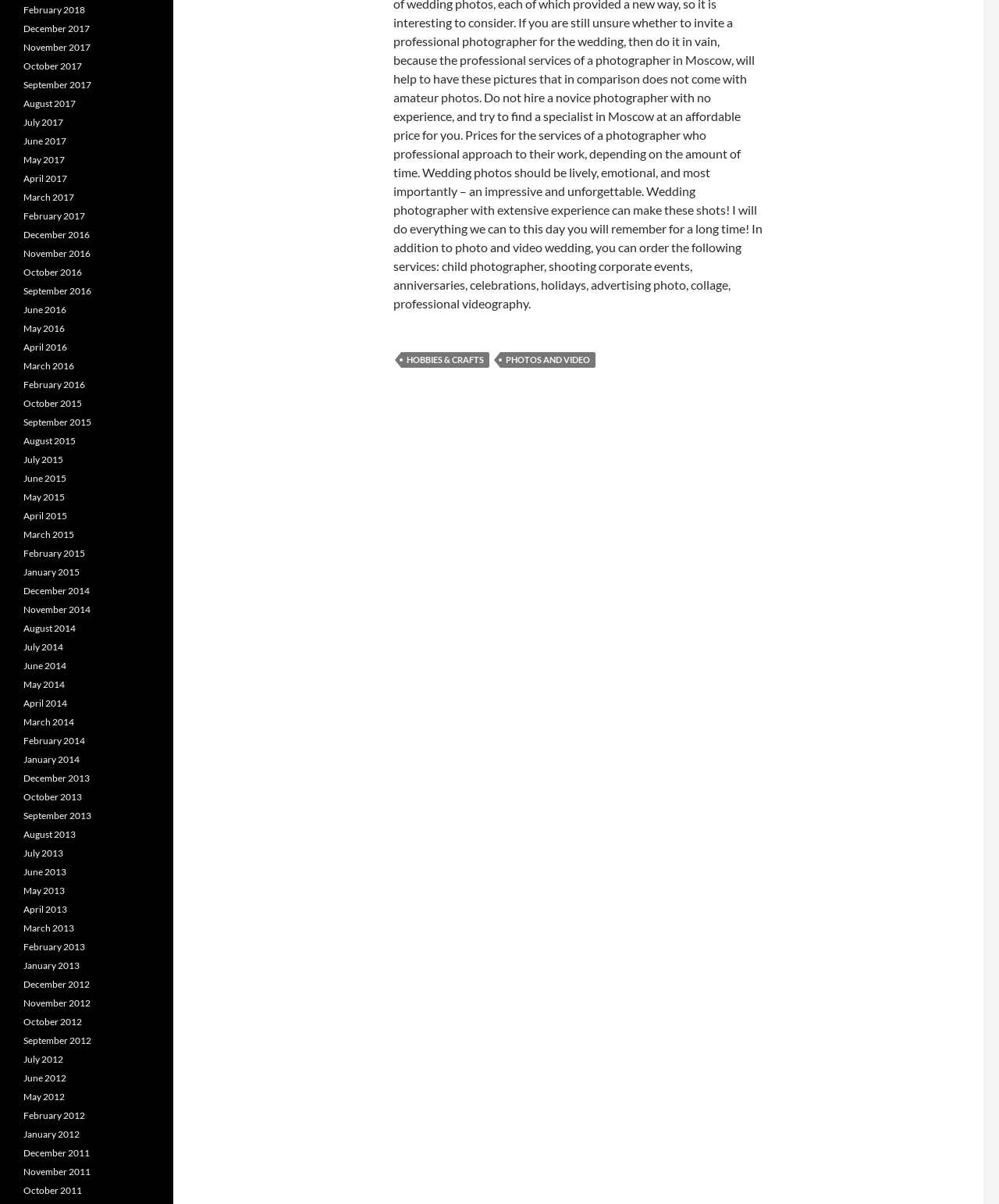What is the category of the link 'HOBBIES & CRAFTS'? Observe the screenshot and provide a one-word or short phrase answer.

Footer link